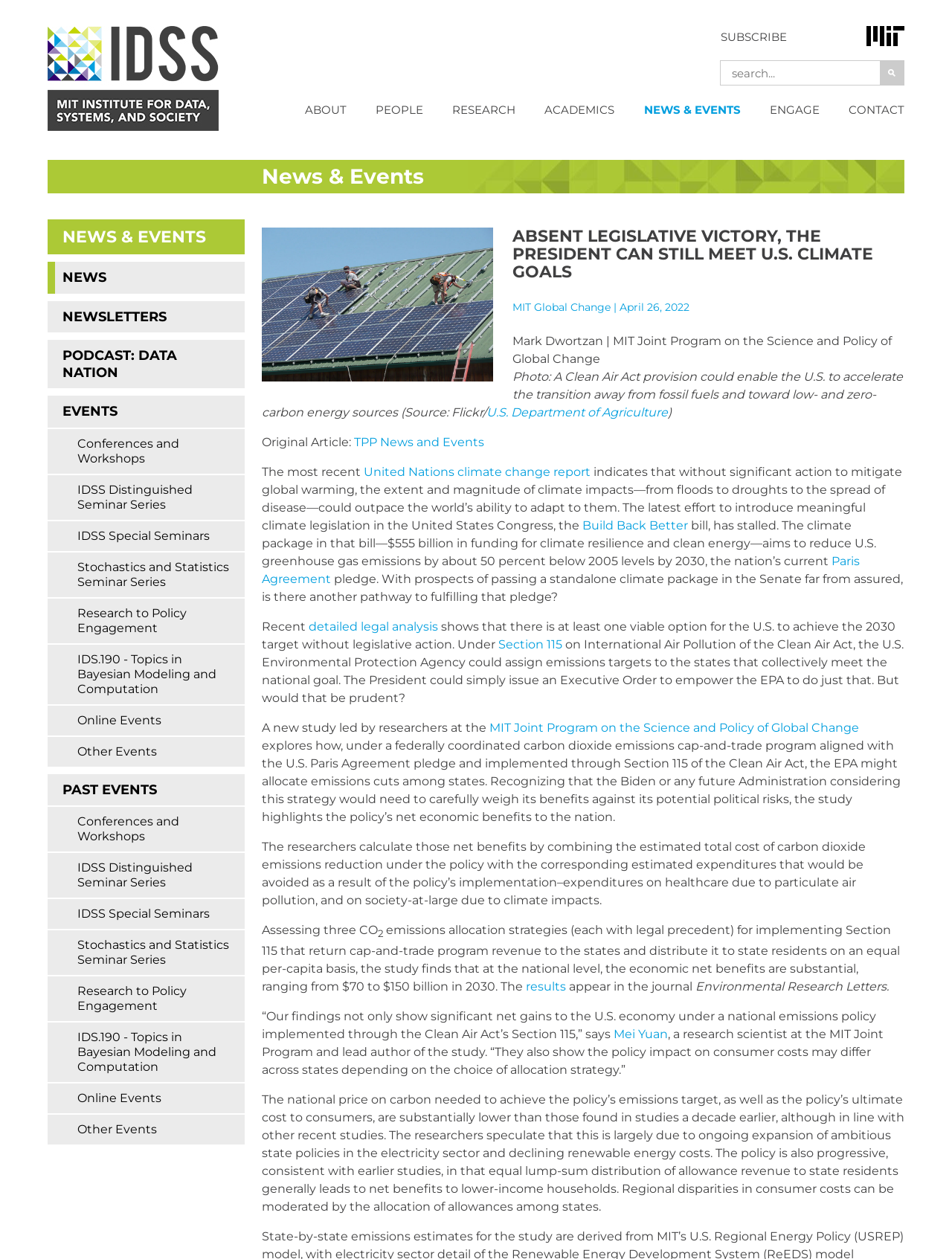Pinpoint the bounding box coordinates of the clickable area needed to execute the instruction: "Go to ABOUT page". The coordinates should be specified as four float numbers between 0 and 1, i.e., [left, top, right, bottom].

[0.32, 0.076, 0.364, 0.098]